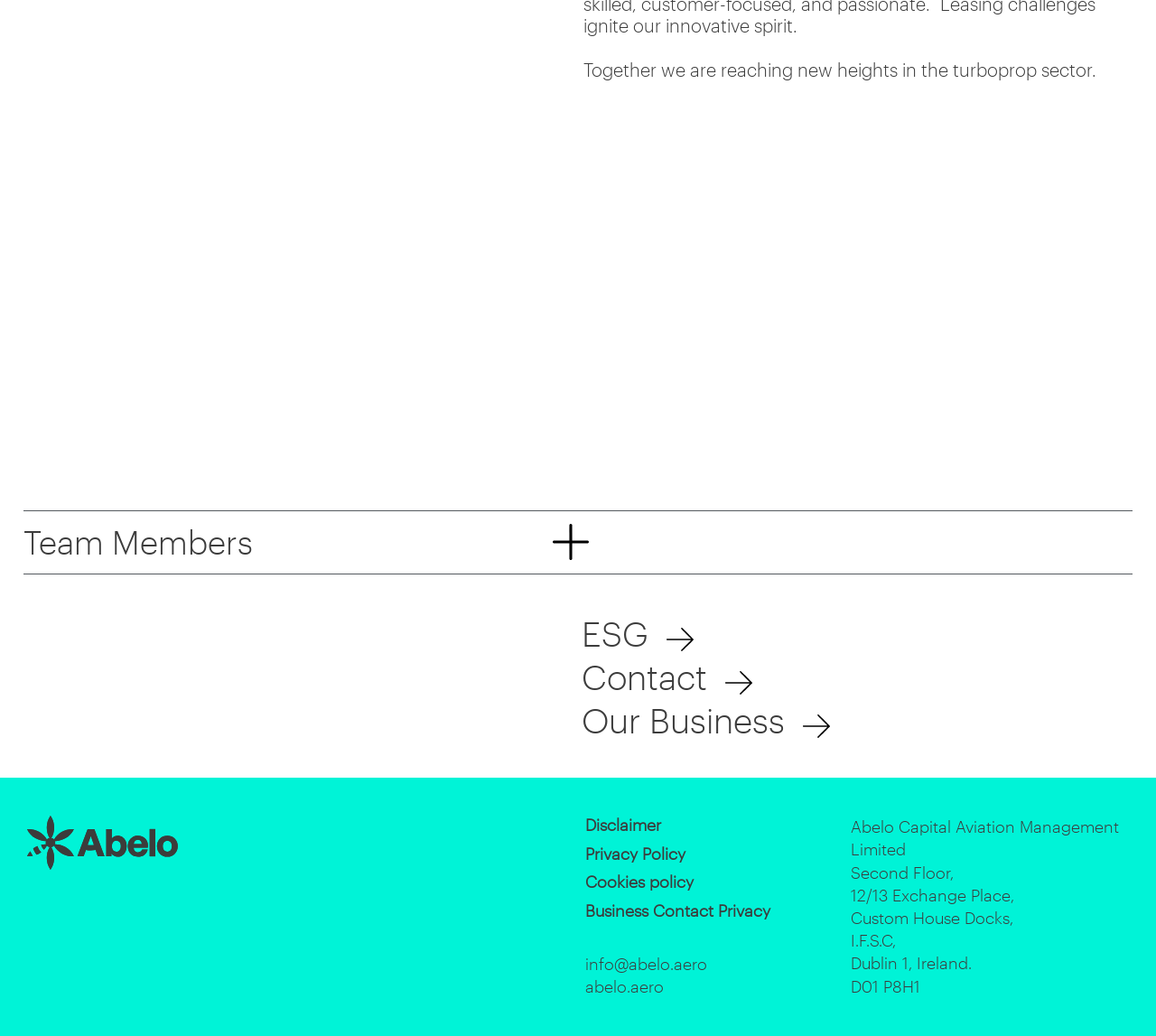Determine the bounding box coordinates for the area that should be clicked to carry out the following instruction: "Go to the 'Contact' page".

[0.503, 0.635, 0.651, 0.672]